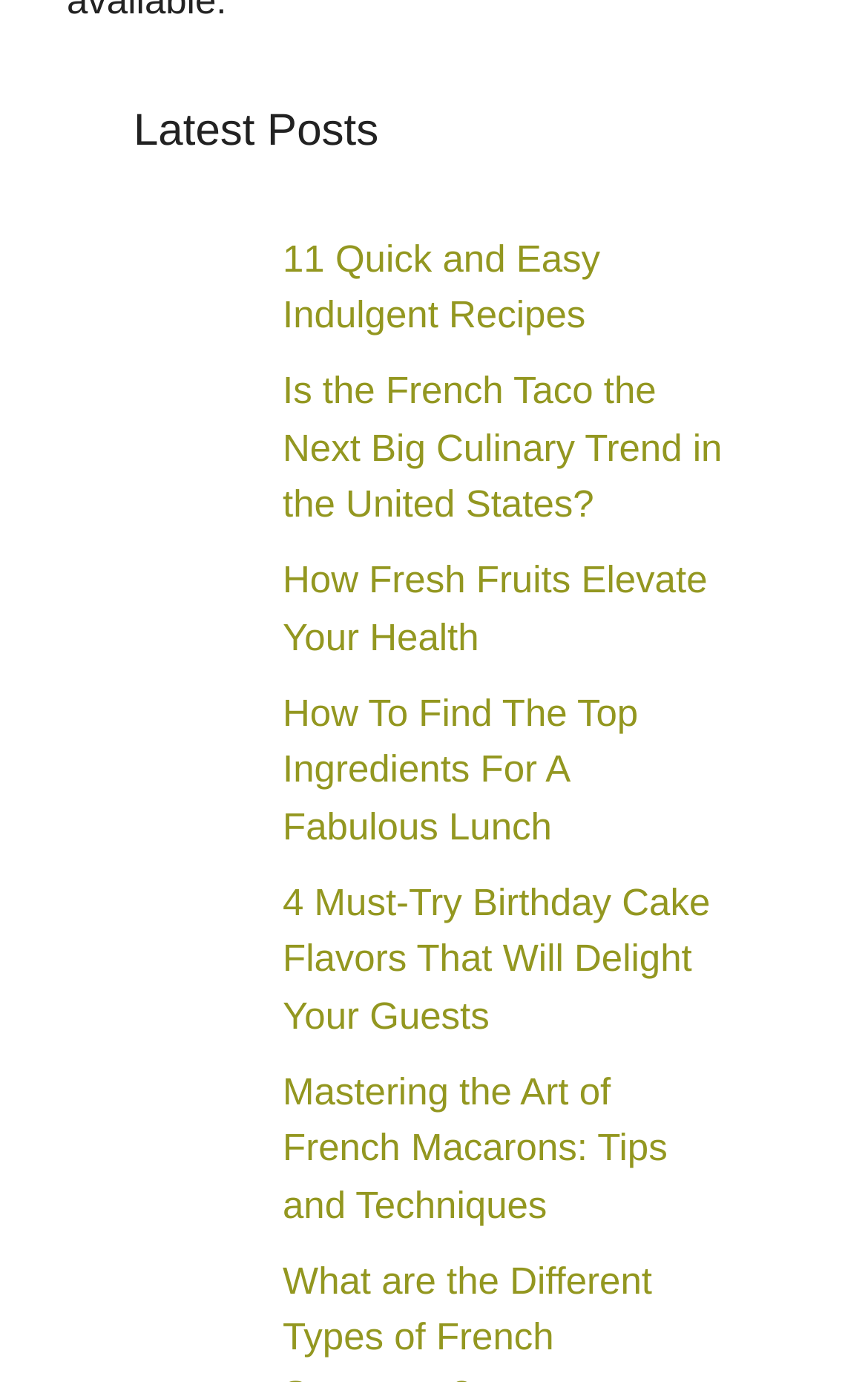What is the topic of the first post on this webpage?
Please look at the screenshot and answer using one word or phrase.

Indulgent Recipes